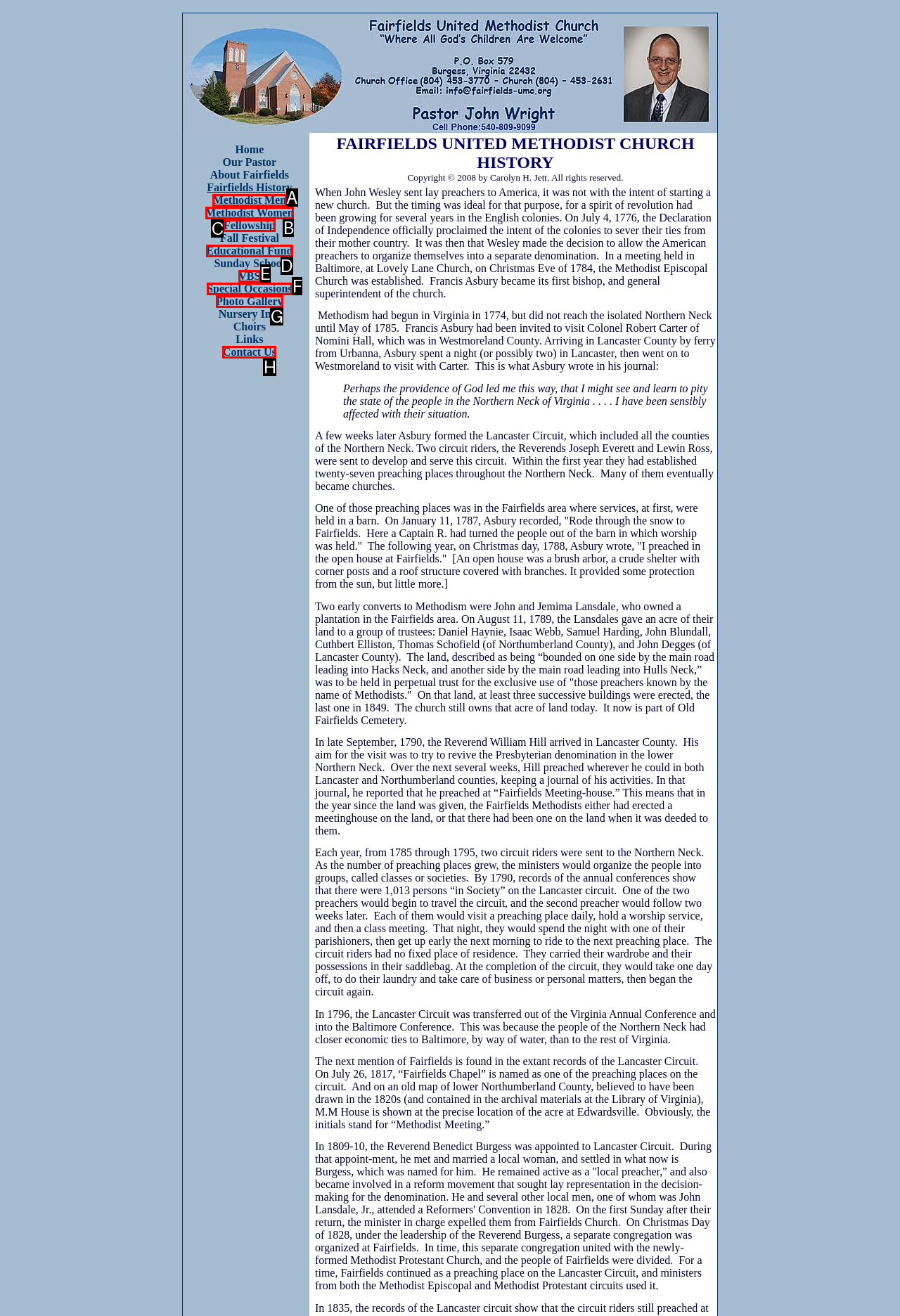Given the description: Special Occasions, choose the HTML element that matches it. Indicate your answer with the letter of the option.

F